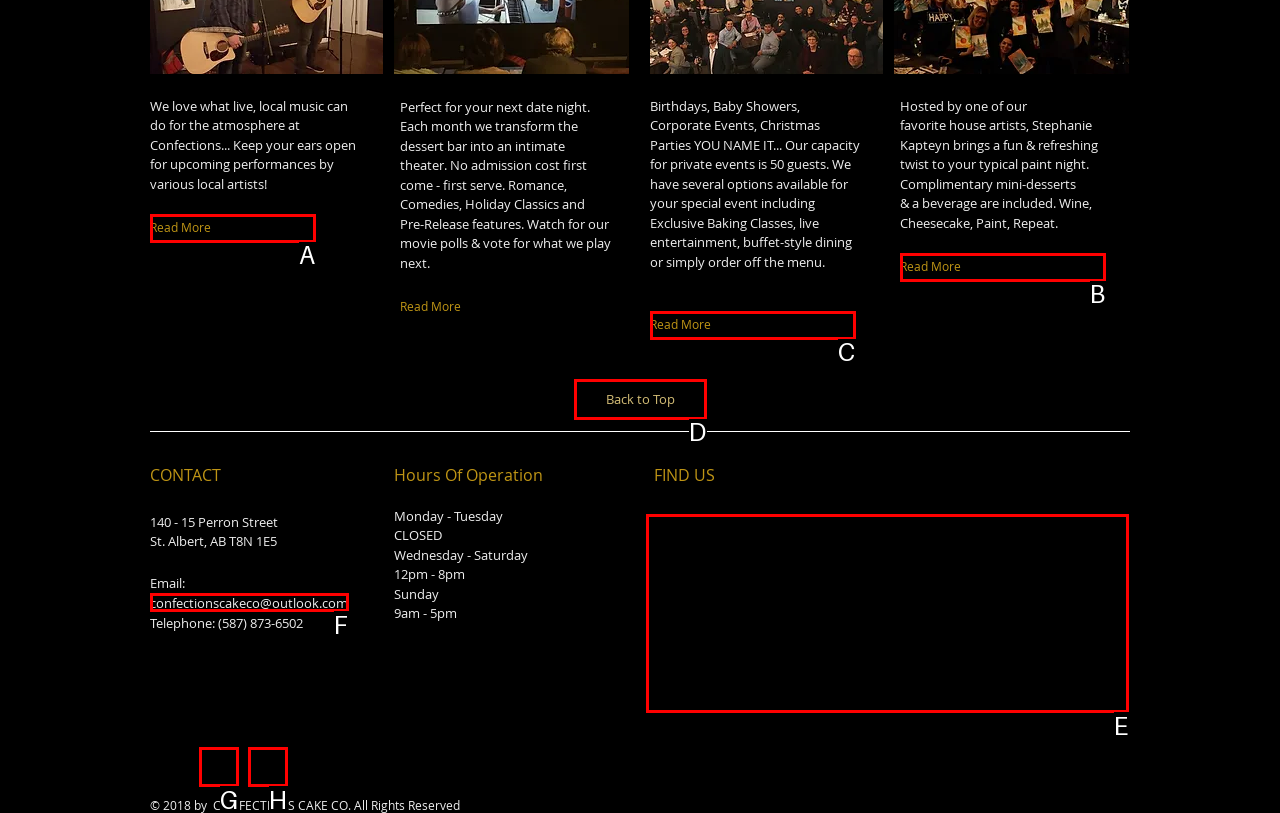Identify which HTML element aligns with the description: Back to Top
Answer using the letter of the correct choice from the options available.

D